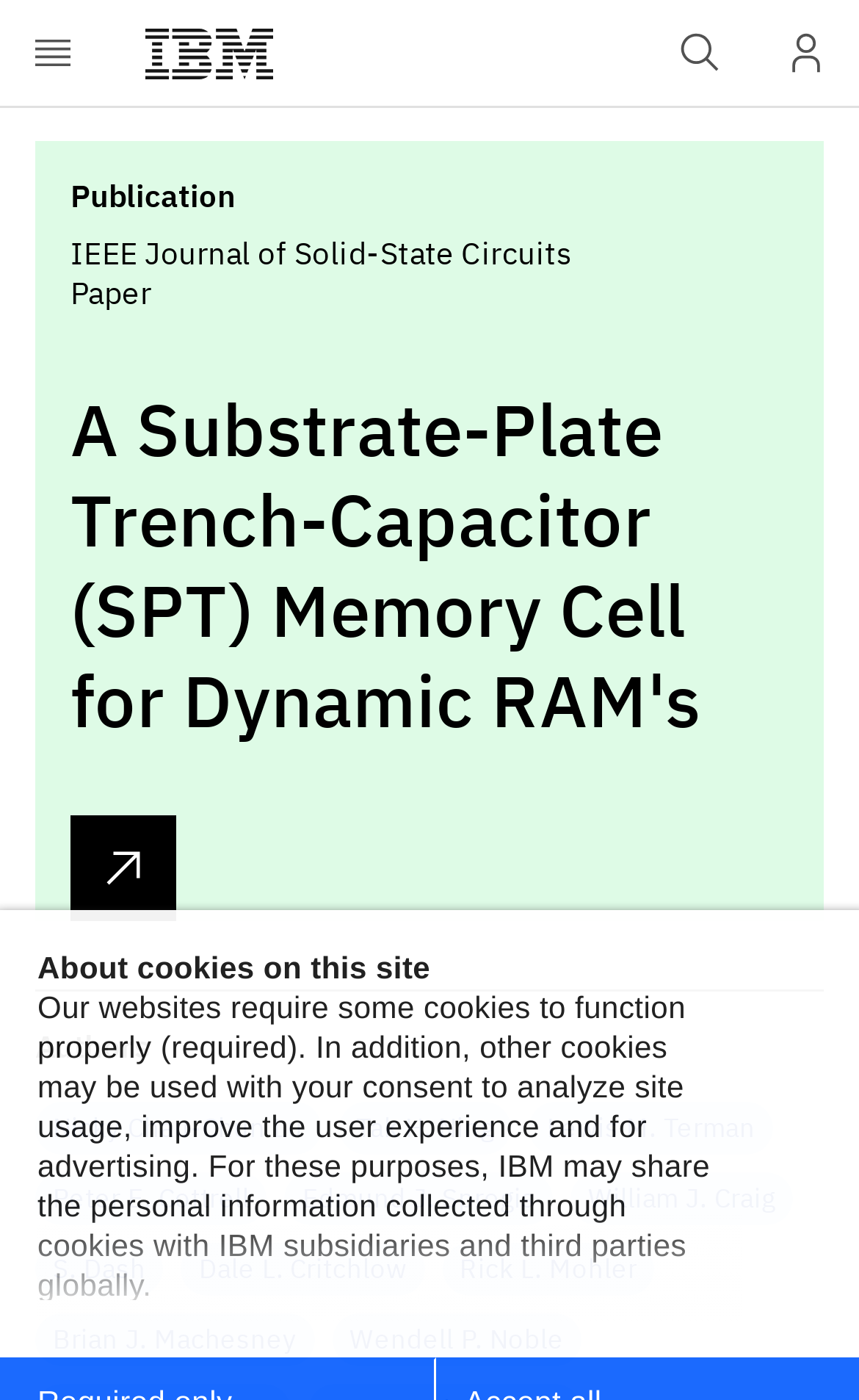Locate the bounding box coordinates of the clickable part needed for the task: "View publication".

[0.082, 0.582, 0.205, 0.658]